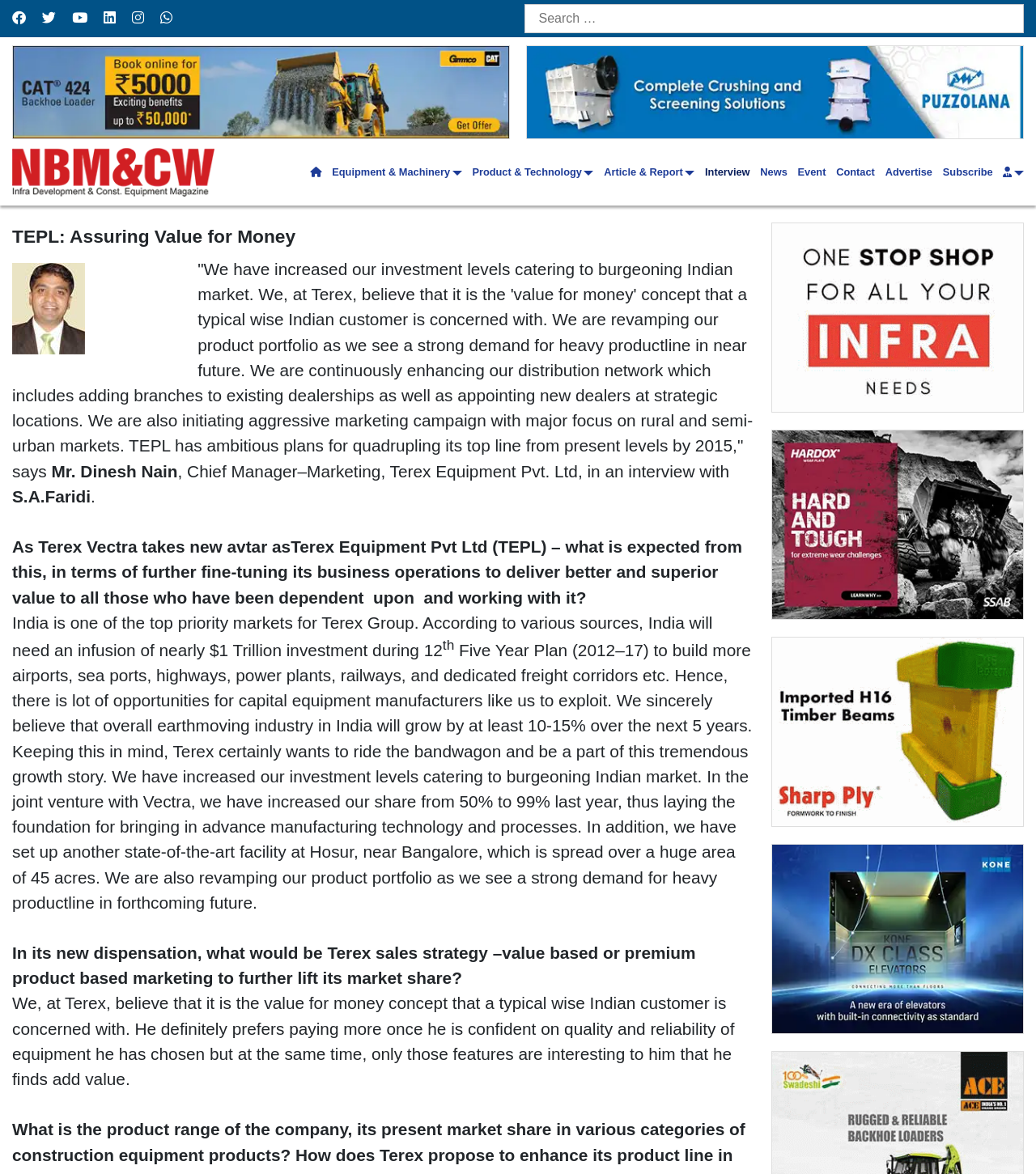Using the information in the image, could you please answer the following question in detail:
What is the expected growth rate of the earthmoving industry in India?

The webpage mentions that Terex expects the overall earthmoving industry in India to grow by at least 10-15% over the next 5 years, driven by the country's infrastructure development plans.